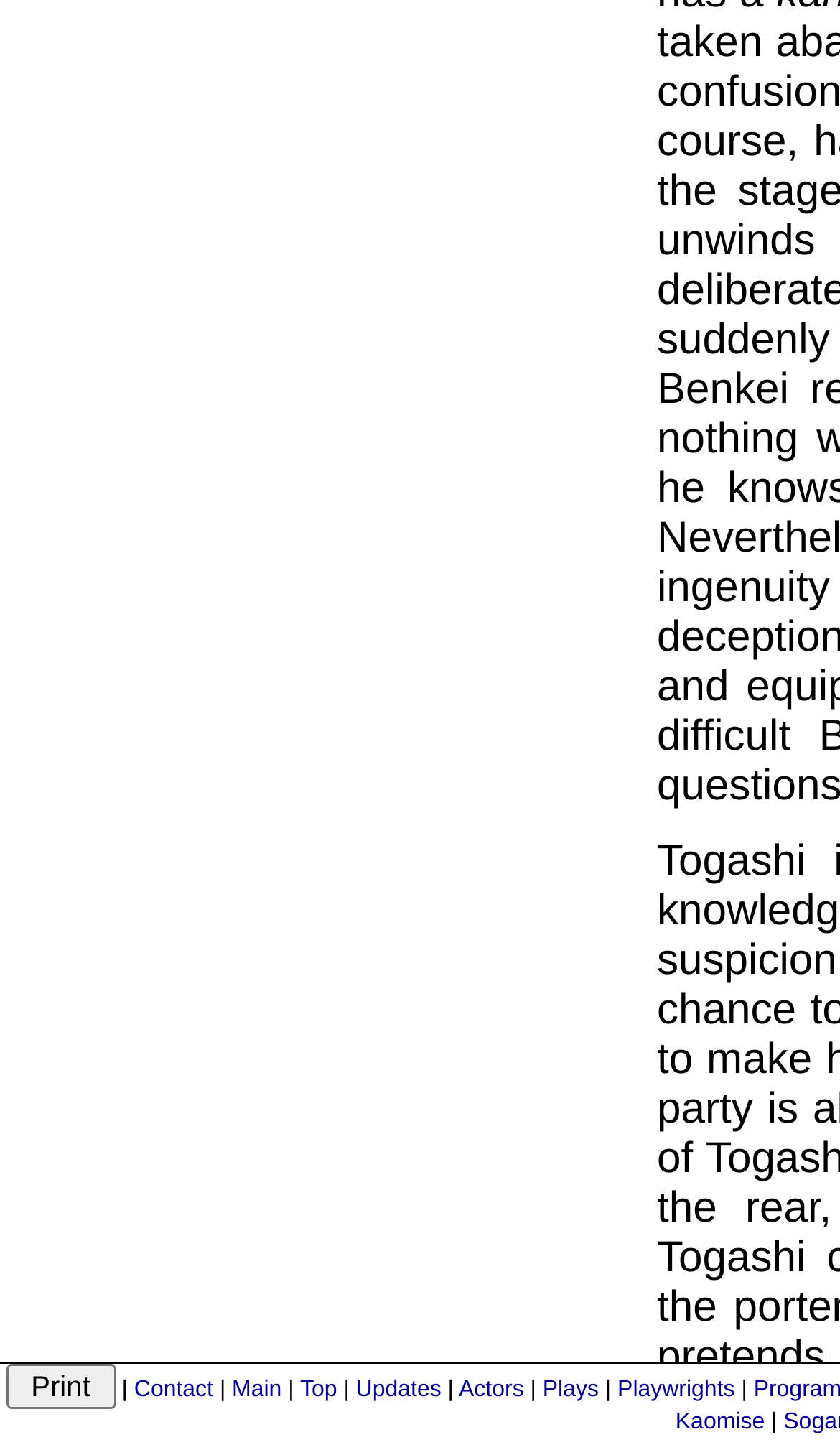What is the text between 'Contact' and 'Main' links?
Using the visual information, reply with a single word or short phrase.

|